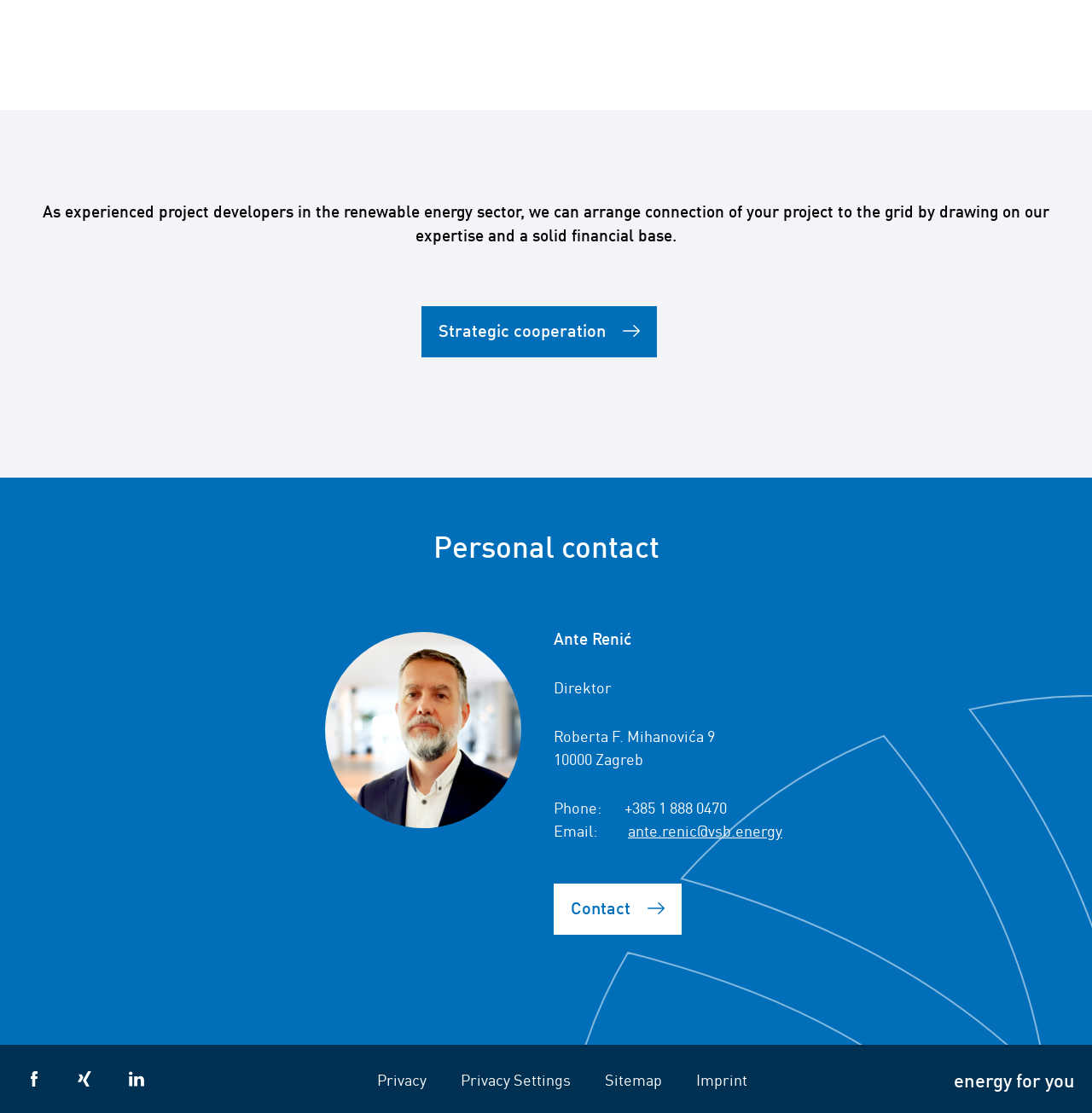Determine the bounding box coordinates of the clickable element necessary to fulfill the instruction: "Email Ante Renić". Provide the coordinates as four float numbers within the 0 to 1 range, i.e., [left, top, right, bottom].

[0.575, 0.736, 0.716, 0.756]